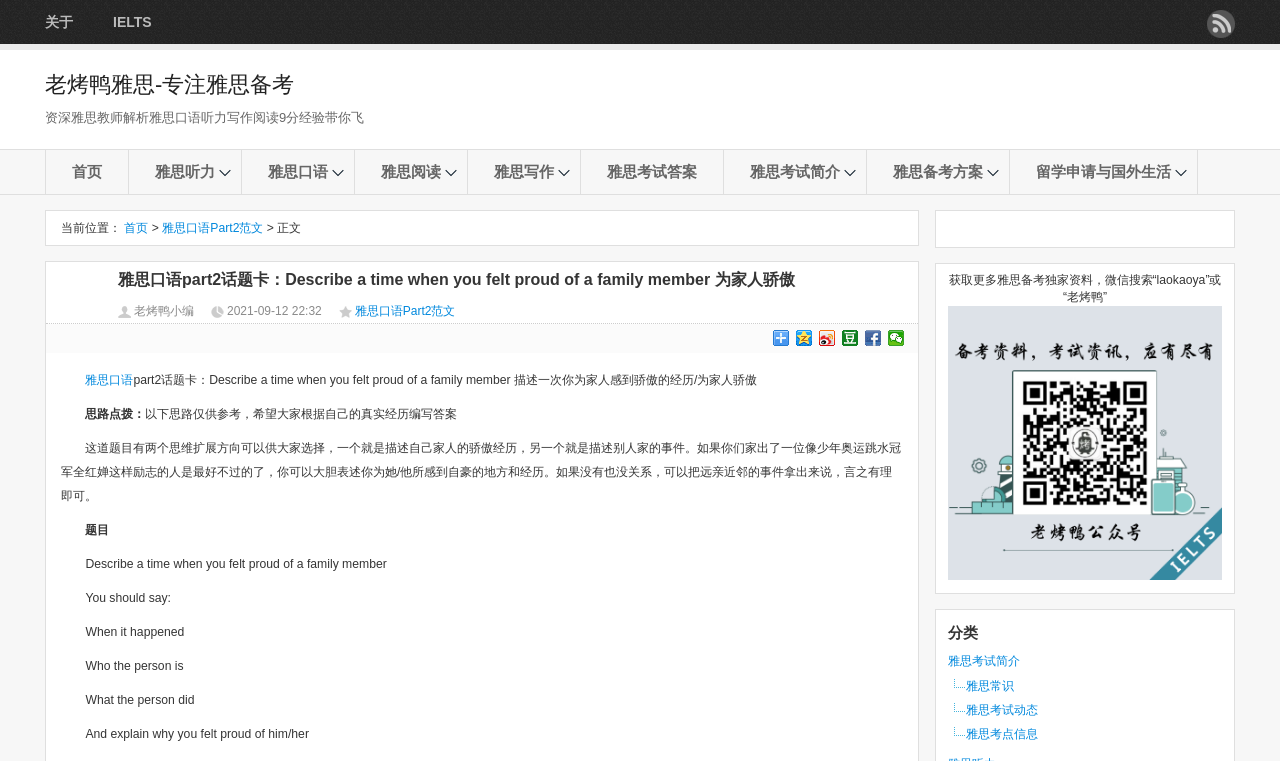What is the date of the article?
Answer the question with a single word or phrase, referring to the image.

2021-09-12